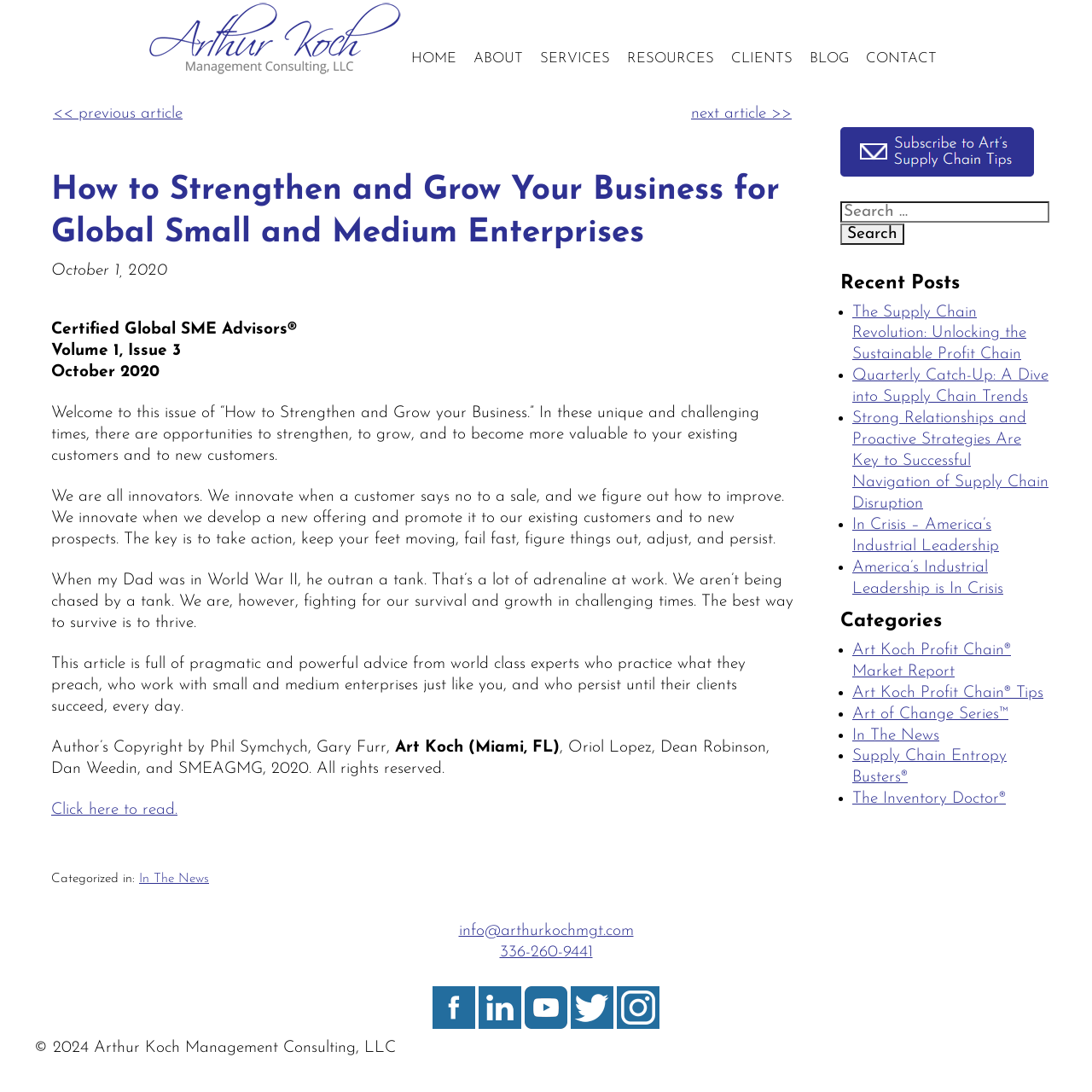What is the company name of the website?
Refer to the image and answer the question using a single word or phrase.

Arthur Koch Management Consulting